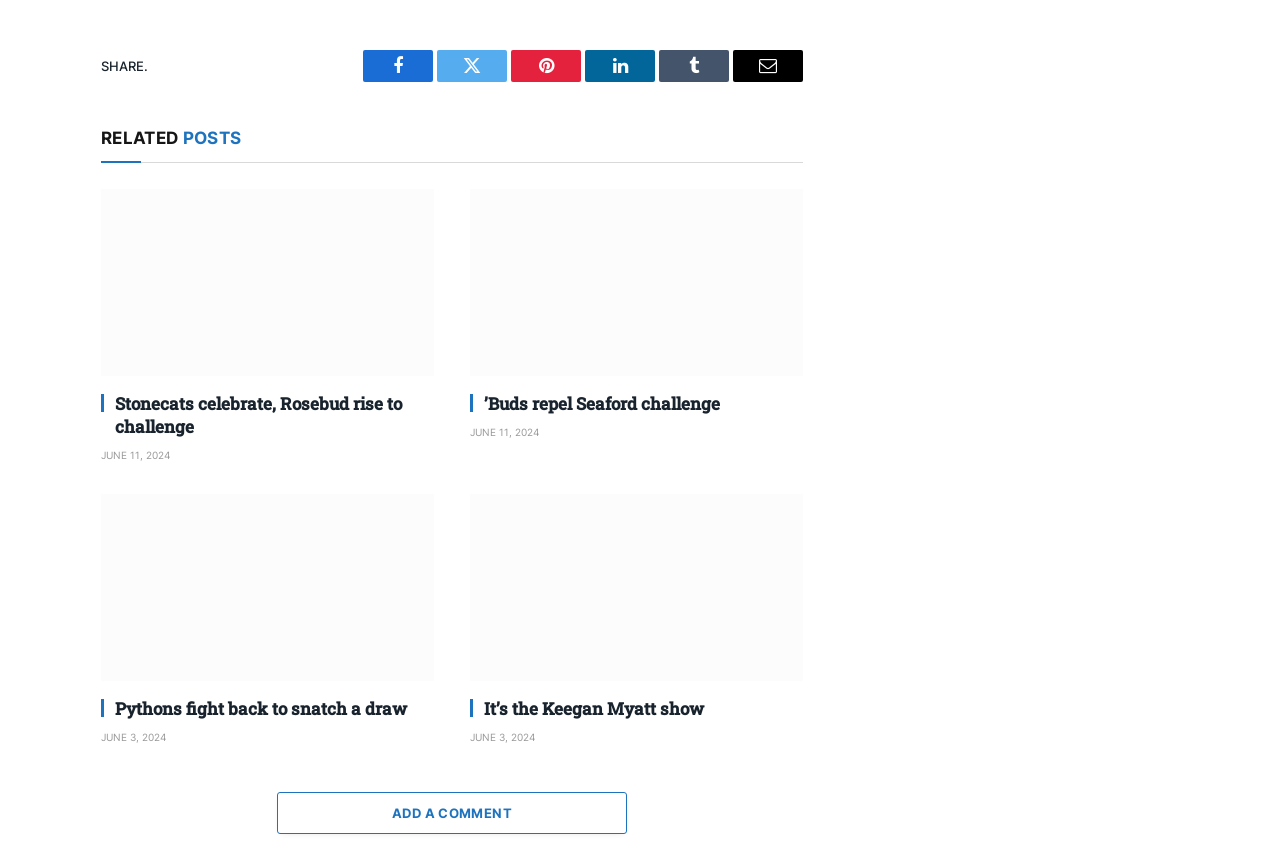How many articles are displayed on the webpage?
Give a comprehensive and detailed explanation for the question.

The webpage has four distinct article sections, each with a heading, image, and text, which suggests that there are four articles being displayed.